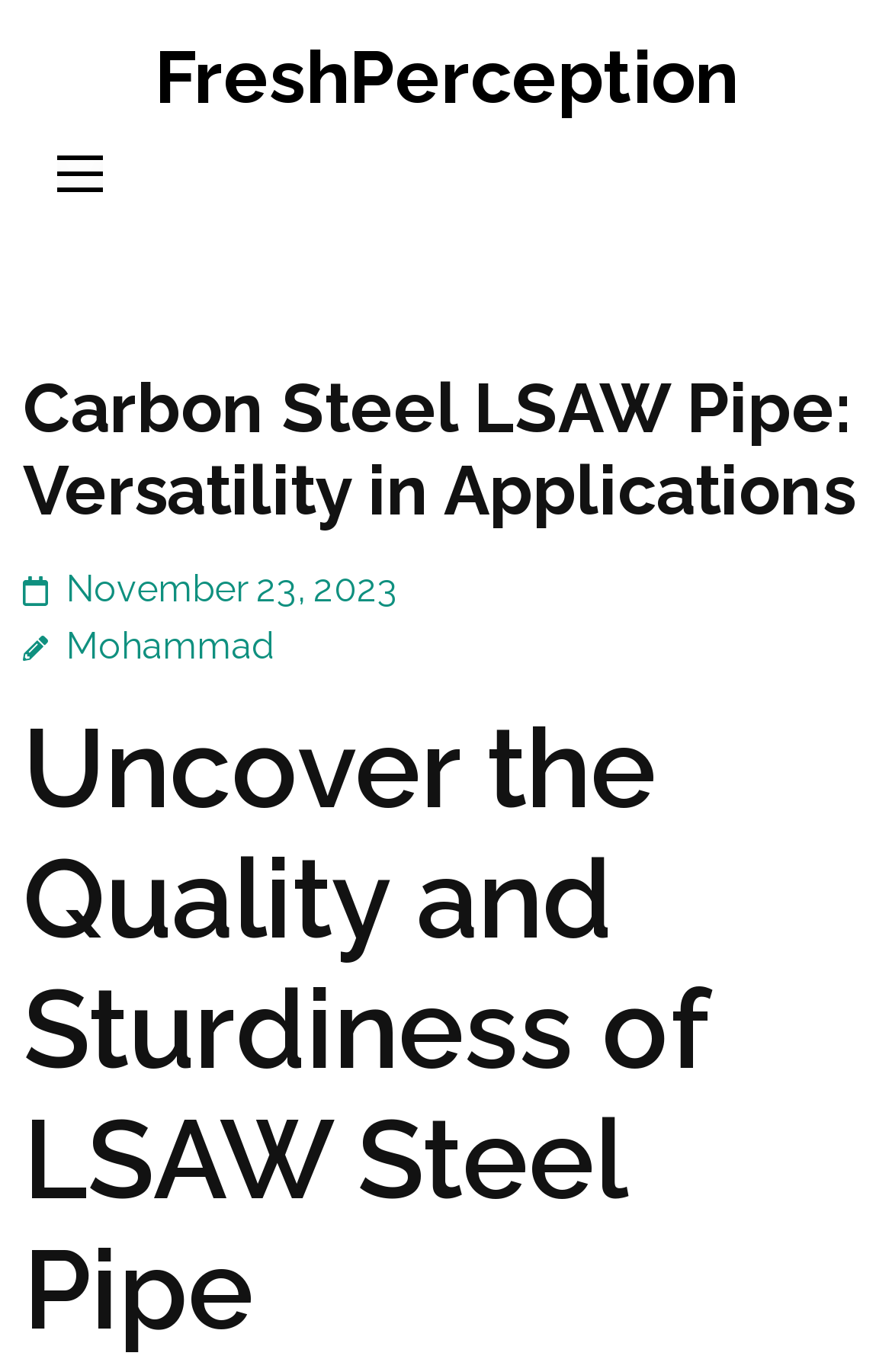Analyze the image and provide a detailed answer to the question: What is the topic of the subheading?

I found the topic of the subheading by looking at the heading element with the text 'Uncover the Quality and Sturdiness of LSAW Steel Pipe' which is located below the main heading and has a bounding box coordinate of [0.026, 0.513, 0.974, 0.988].